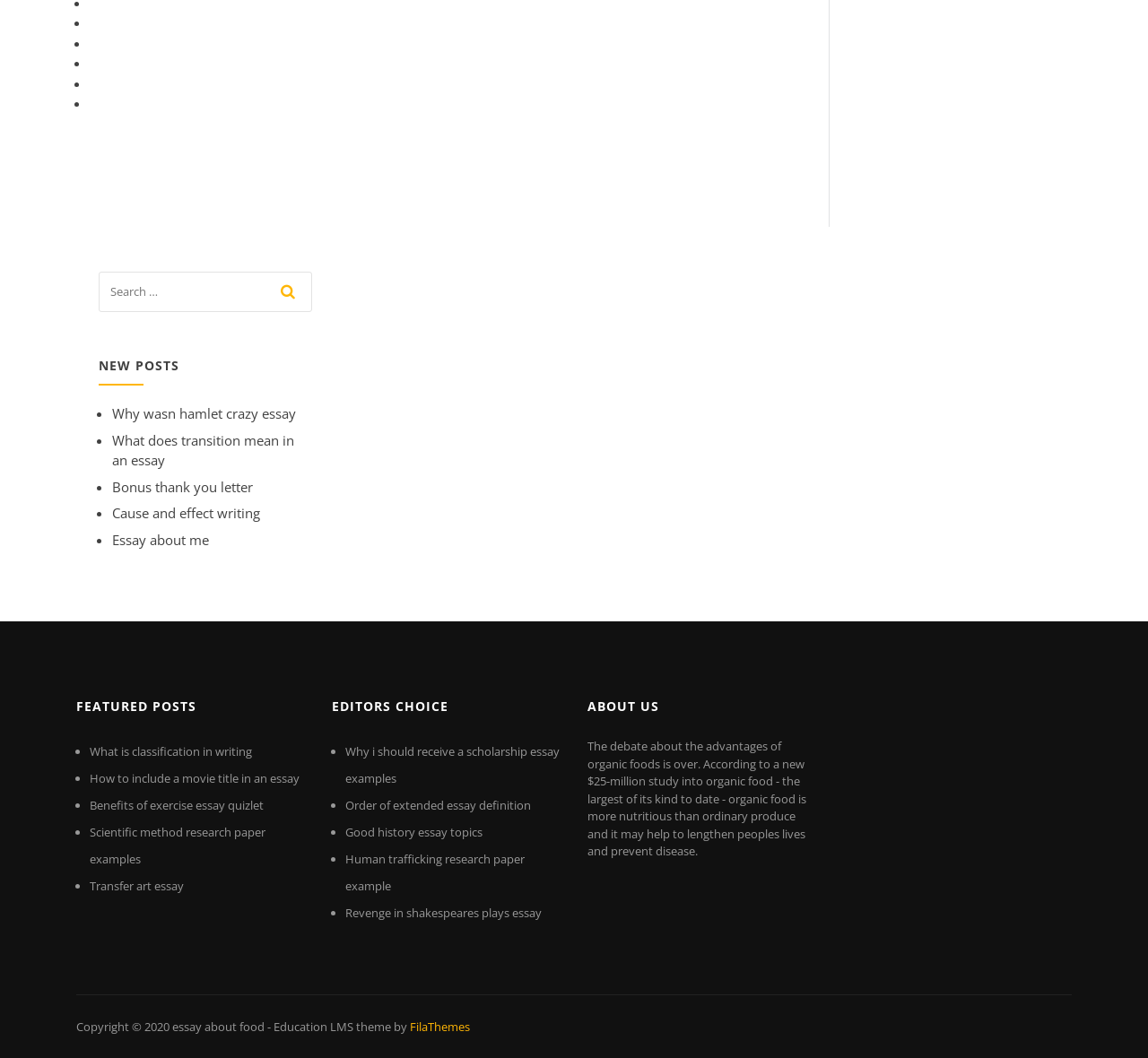What is the category of the first post?
Look at the screenshot and respond with a single word or phrase.

NEW POSTS